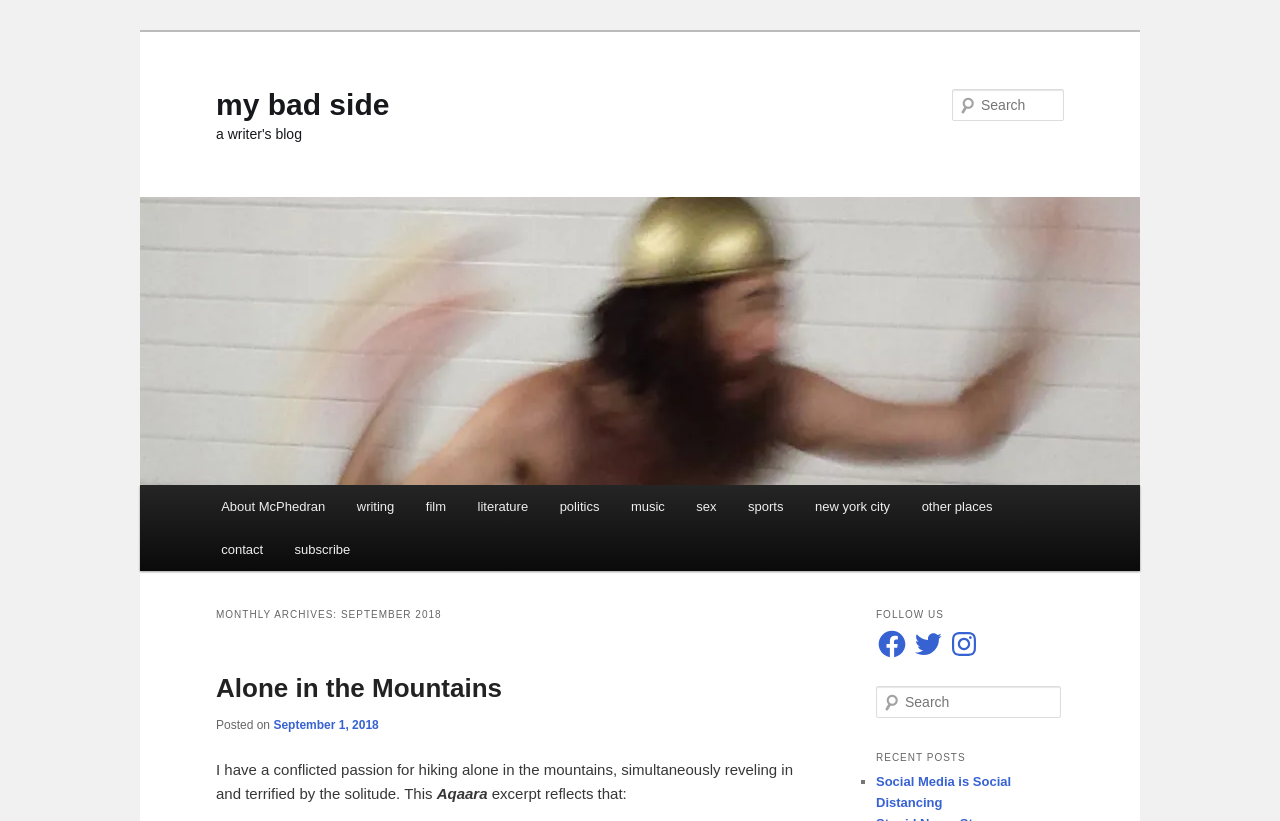Explain the features and main sections of the webpage comprehensively.

This webpage appears to be a personal blog, titled "my bad side" with the subtitle "a writer's blog". At the top, there are two "Skip to" links, one for primary content and one for secondary content, positioned closely together. Below these links, the blog's title "my bad side" is displayed prominently, with a smaller link to the same title below it. 

To the right of the title, there is an image with the same alt text "my bad side". A search bar is located above the main content area, with a "Search" label and a text box. 

The main content area is divided into several sections. On the left, there is a main menu with links to various categories, including "About McPhedran", "writing", "film", and others. Below the main menu, there is a section titled "MONTHLY ARCHIVES: SEPTEMBER 2018", which contains a heading "Alone in the Mountains" and a link to the same title. This section also includes a paragraph of text, a "Posted on" label, and a link to the date "September 1, 2018".

On the right side of the main content area, there are three sections. The top section is titled "FOLLOW US" and contains links to social media platforms Facebook, Twitter, and Instagram. Below this, there is a search bar with a "Search" label and a text box. The bottom section is titled "RECENT POSTS" and contains a list with a single item, "Social Media is Social Distancing", marked with a "■" symbol.